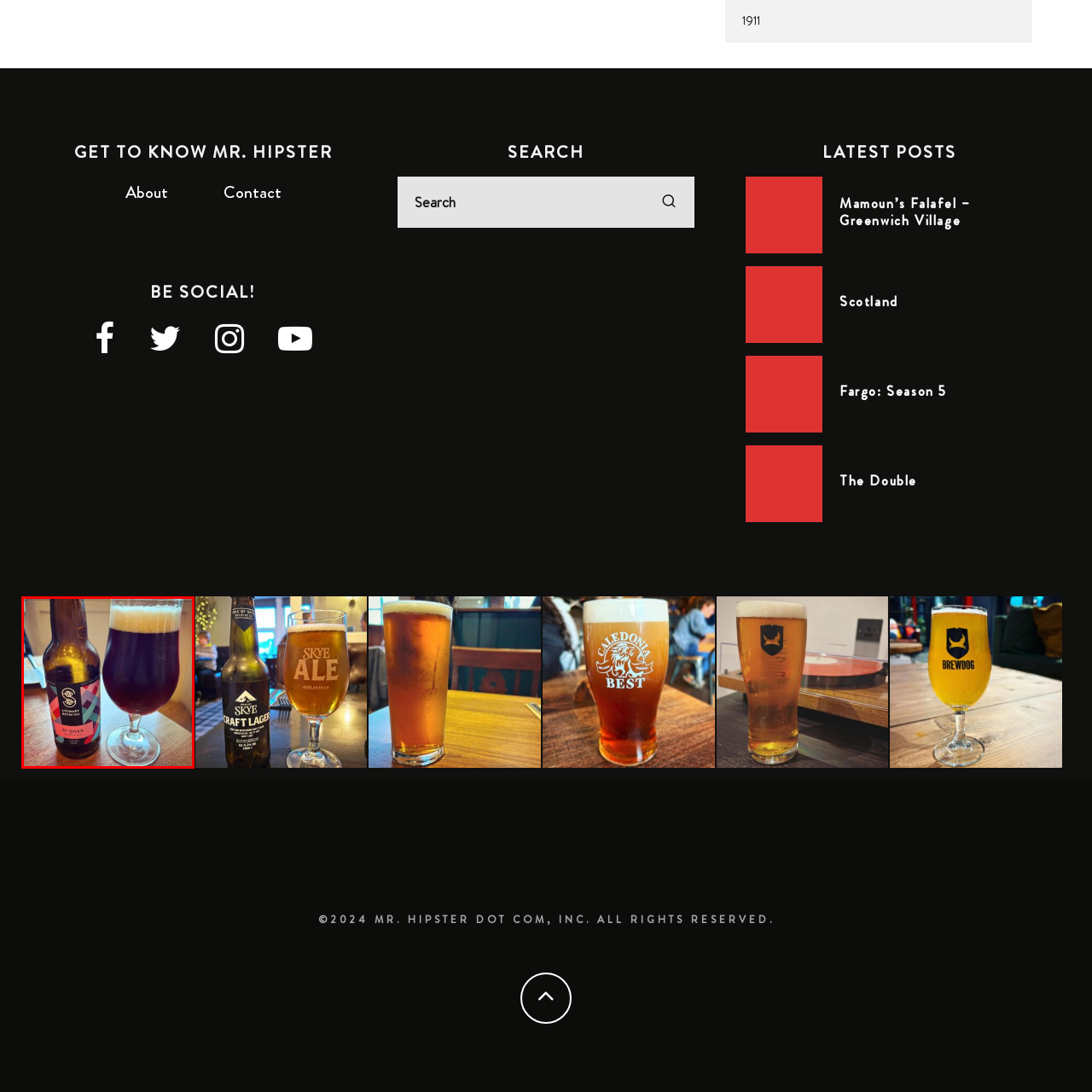Give a comprehensive description of the picture highlighted by the red border.

The image features a bottle of "St Giles" beer from Stewart Brewing, displayed alongside a half-filled glass. The beer has a rich, deep amber color, topped with a frothy, creamy head. The bottle design incorporates a modern aesthetic with vibrant geometric patterns in shades of blue, pink, and black, prominently featuring the brewery's logo. Set against a warm wooden table, the scene conveys a cozy and inviting atmosphere, perfect for enjoying a refreshing craft beer. This visual captures the essence of modern brewing culture, showcasing the attention to detail and creativity behind Stewart Brewing's offerings.